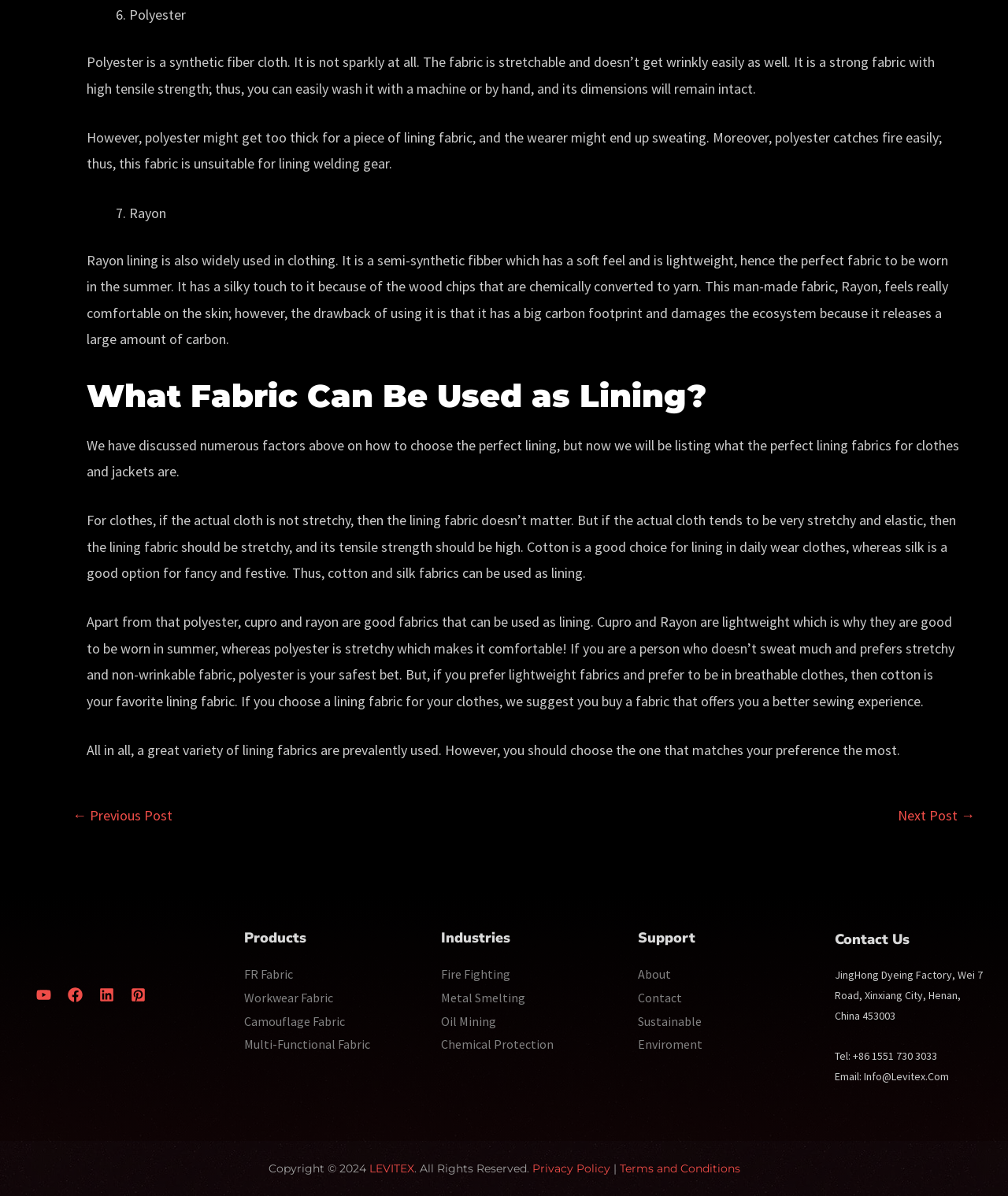Based on the element description, predict the bounding box coordinates (top-left x, top-left y, bottom-right x, bottom-right y) for the UI element in the screenshot: Next Post →

[0.891, 0.67, 0.967, 0.697]